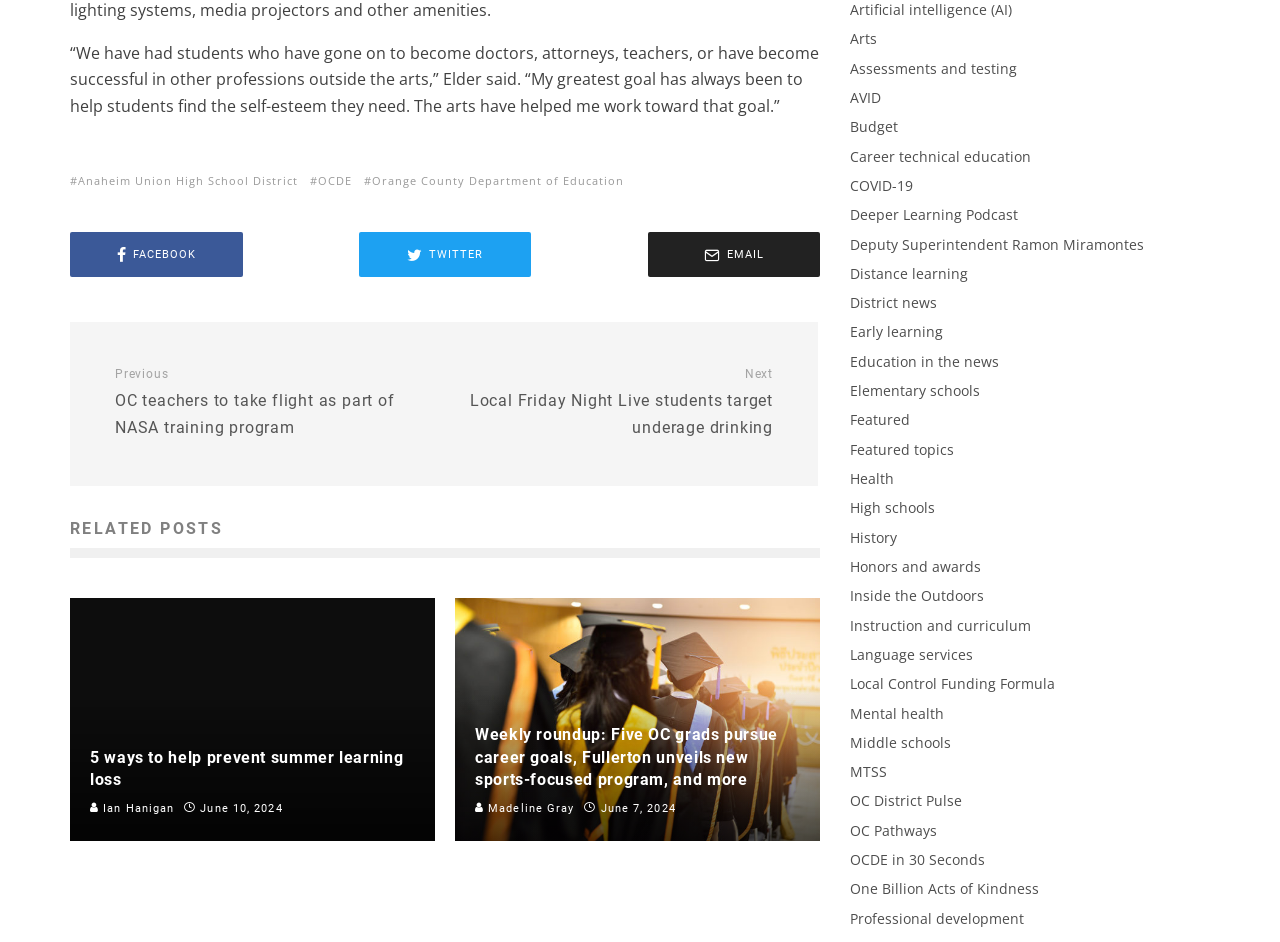Please respond to the question using a single word or phrase:
What is the category of the link 'Artificial intelligence (AI)'?

Featured topics